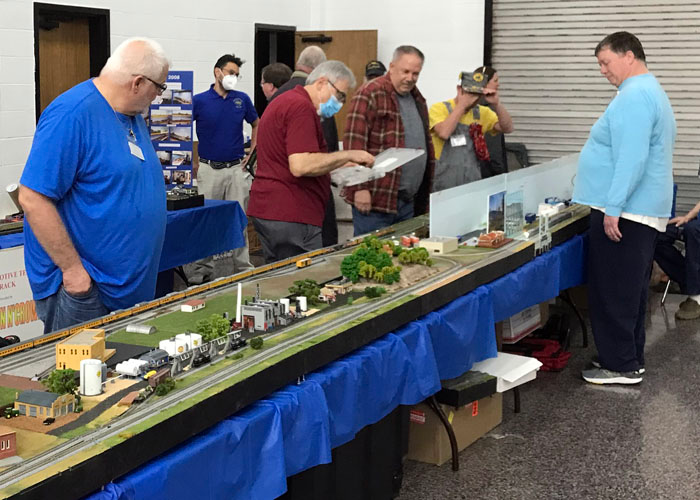Describe every significant element in the image thoroughly.

The image showcases a vibrant scene from a model train exhibition, where enthusiasts gather to admire an intricately detailed model railway setup. In the foreground, a long table covered in blue fabric displays a meticulously crafted landscape, complete with miniature buildings, greenery, and train tracks. Several hobbyists, including individuals wearing masks, engage with the model, studying its features or discussing various aspects of the layout.

To the left, a man in a blue shirt observes the model, while another nearby reads from a binder, likely filled with plans or specifications related to model trains. The atmosphere is lively and collaborative, reflecting the passion shared among the attendees for train modeling as they exchange ideas and techniques. The backdrop includes additional displays and tables, highlighting the event's communal and educational spirit. This scene embodies the dedication and creativity of the model railroading community.